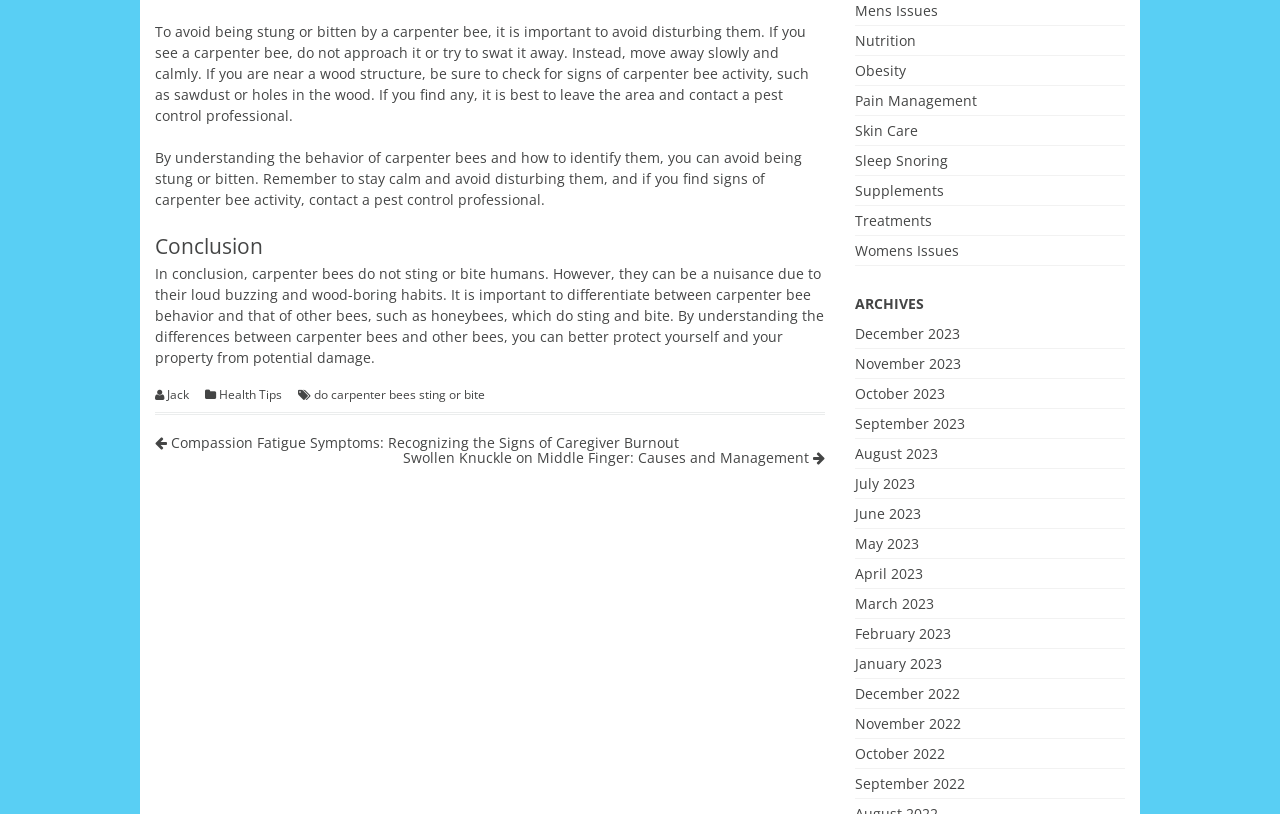Could you provide the bounding box coordinates for the portion of the screen to click to complete this instruction: "Read about Health Tips"?

[0.171, 0.476, 0.223, 0.493]